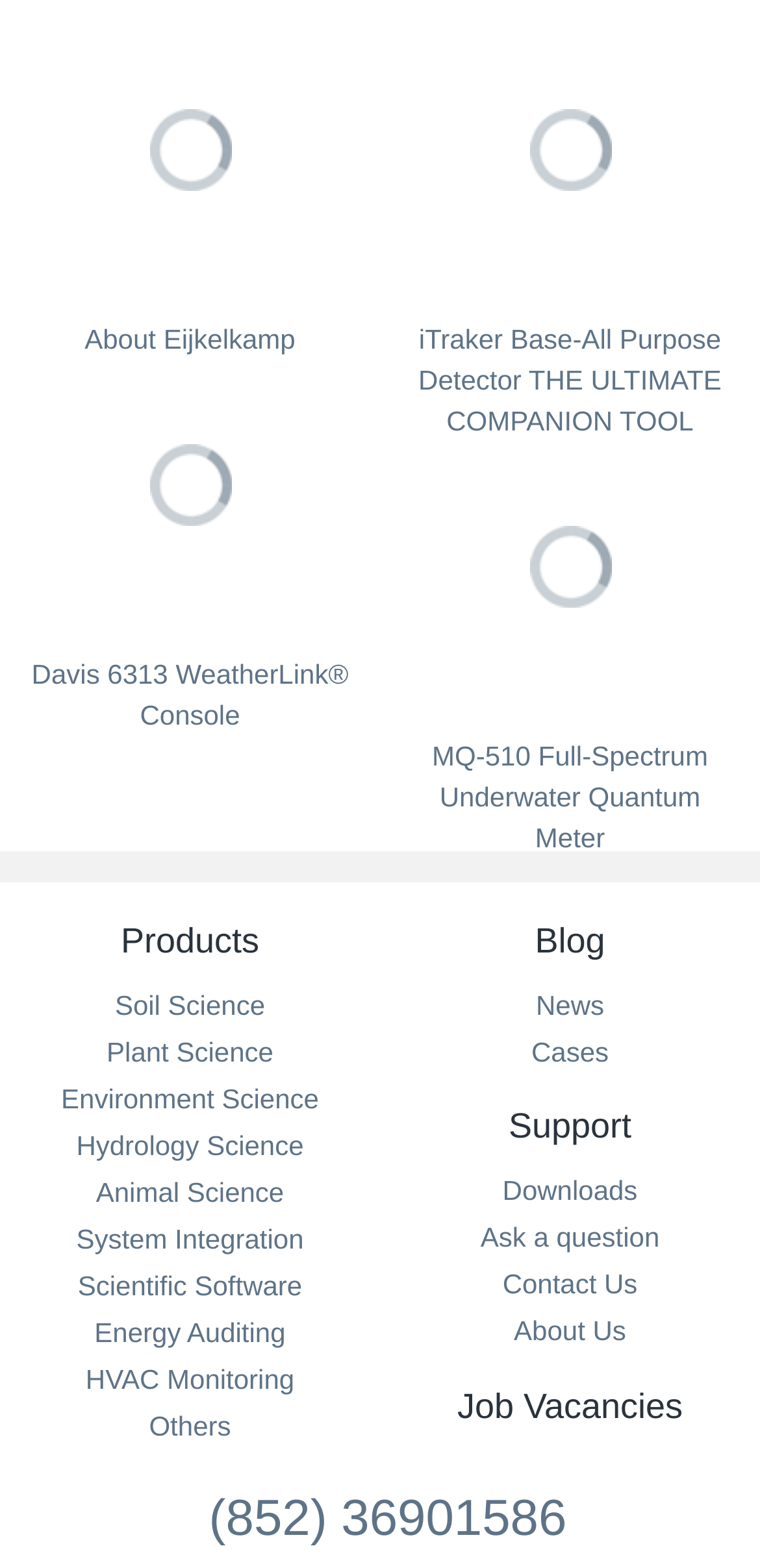Locate the bounding box coordinates of the segment that needs to be clicked to meet this instruction: "Open the menu".

None